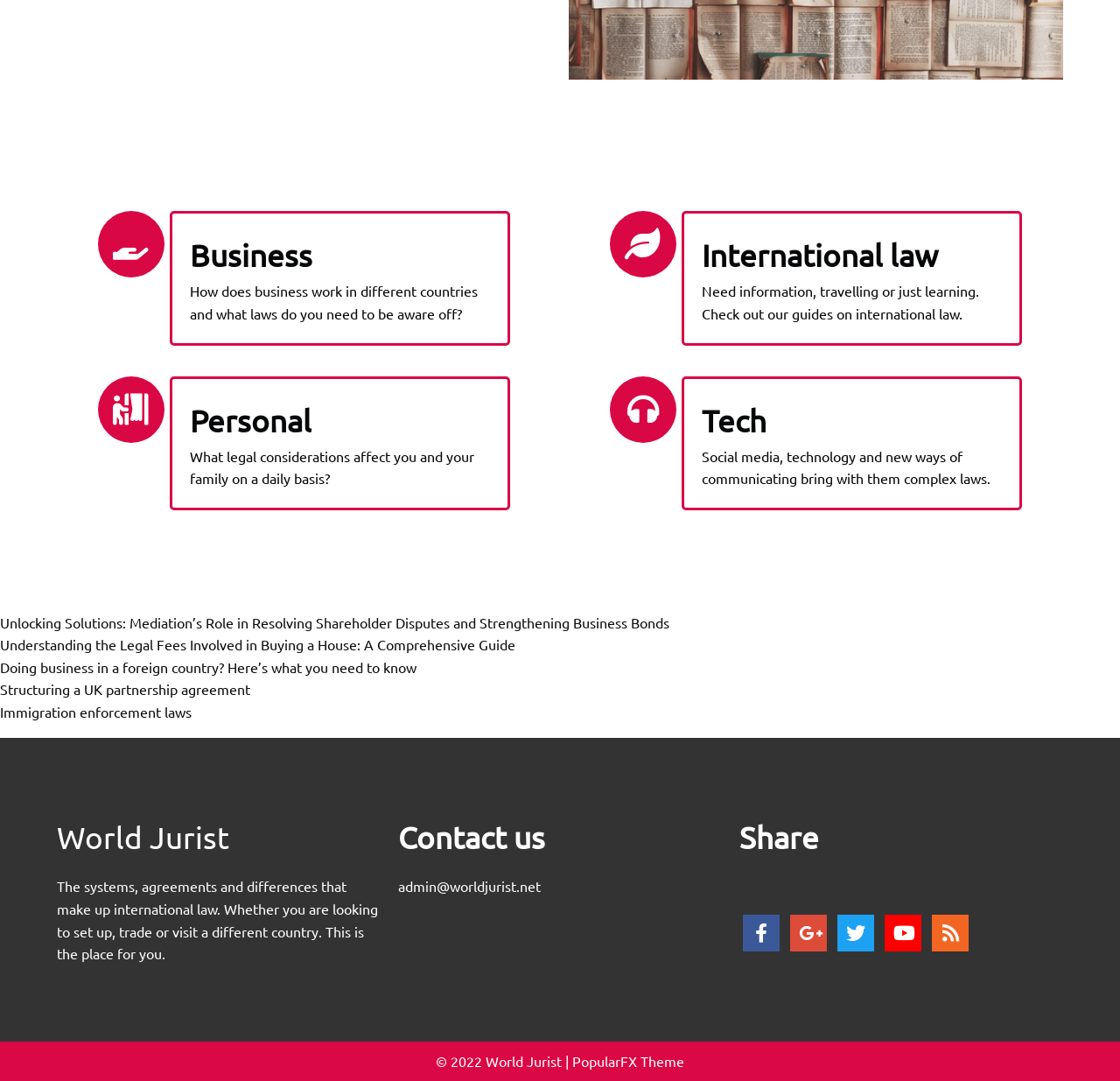Find the bounding box coordinates of the element's region that should be clicked in order to follow the given instruction: "Click on 'Business' heading". The coordinates should consist of four float numbers between 0 and 1, i.e., [left, top, right, bottom].

[0.169, 0.214, 0.438, 0.259]